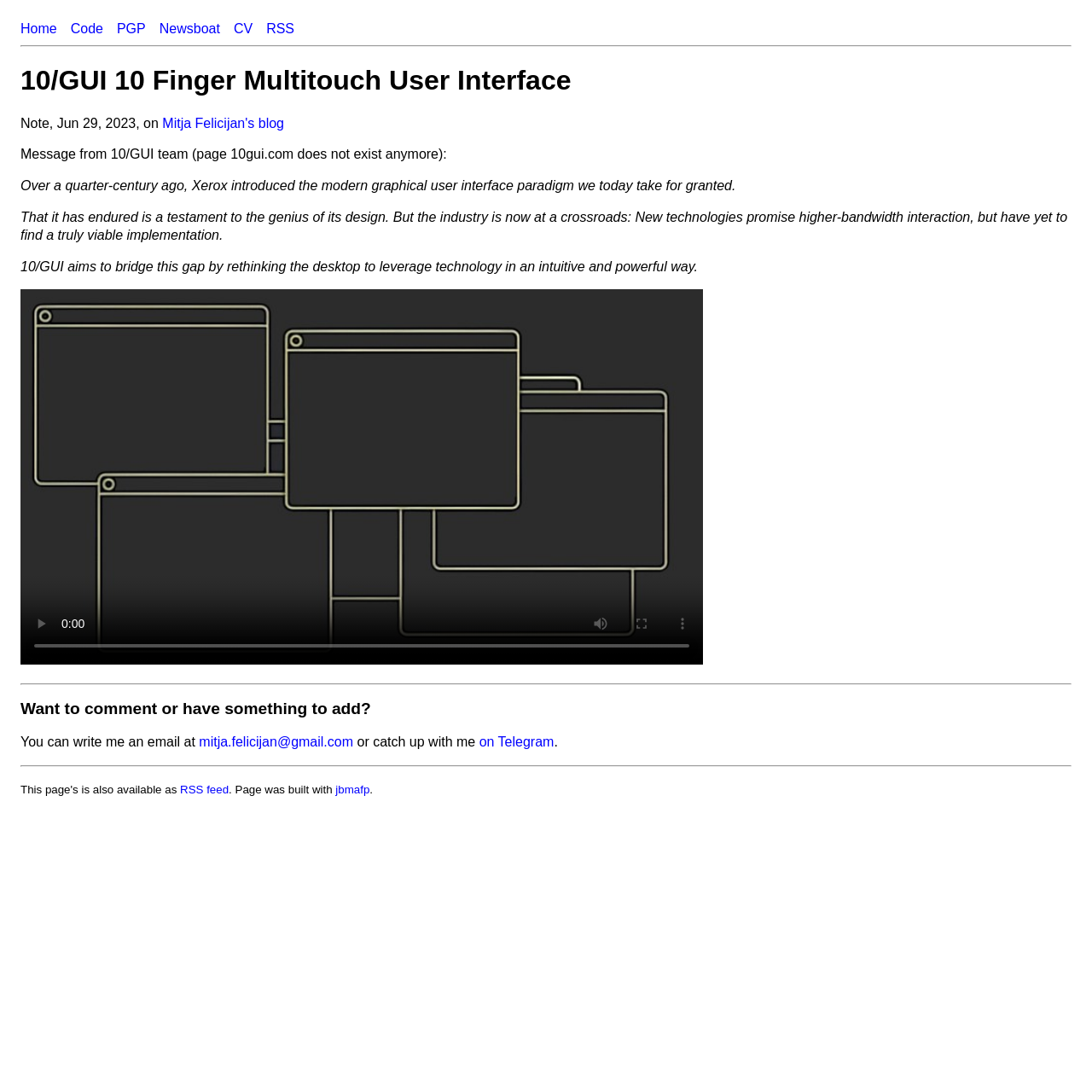What is the main heading of this webpage? Please extract and provide it.

10/GUI 10 Finger Multitouch User Interface